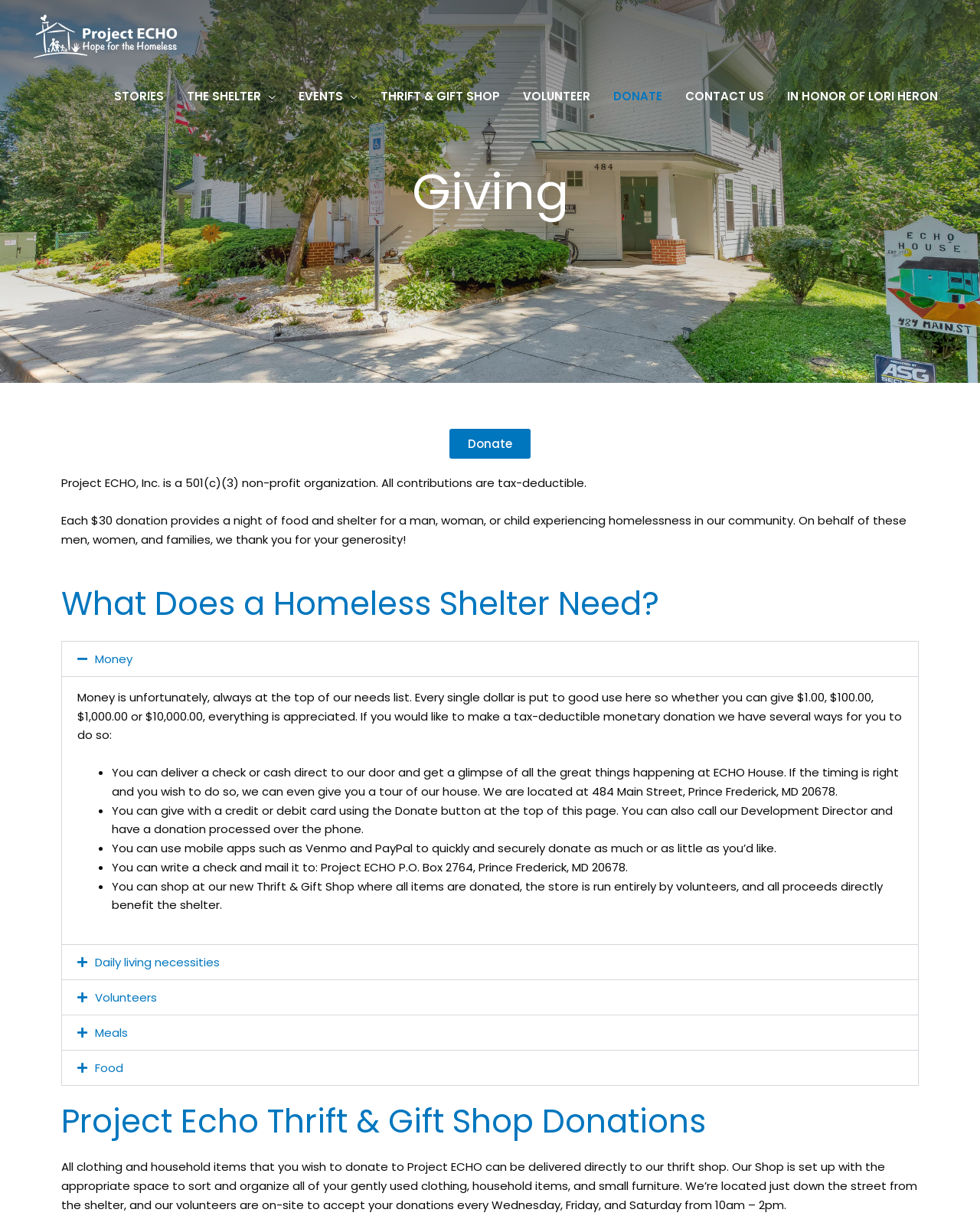Reply to the question below using a single word or brief phrase:
How much does a night of food and shelter cost?

$30